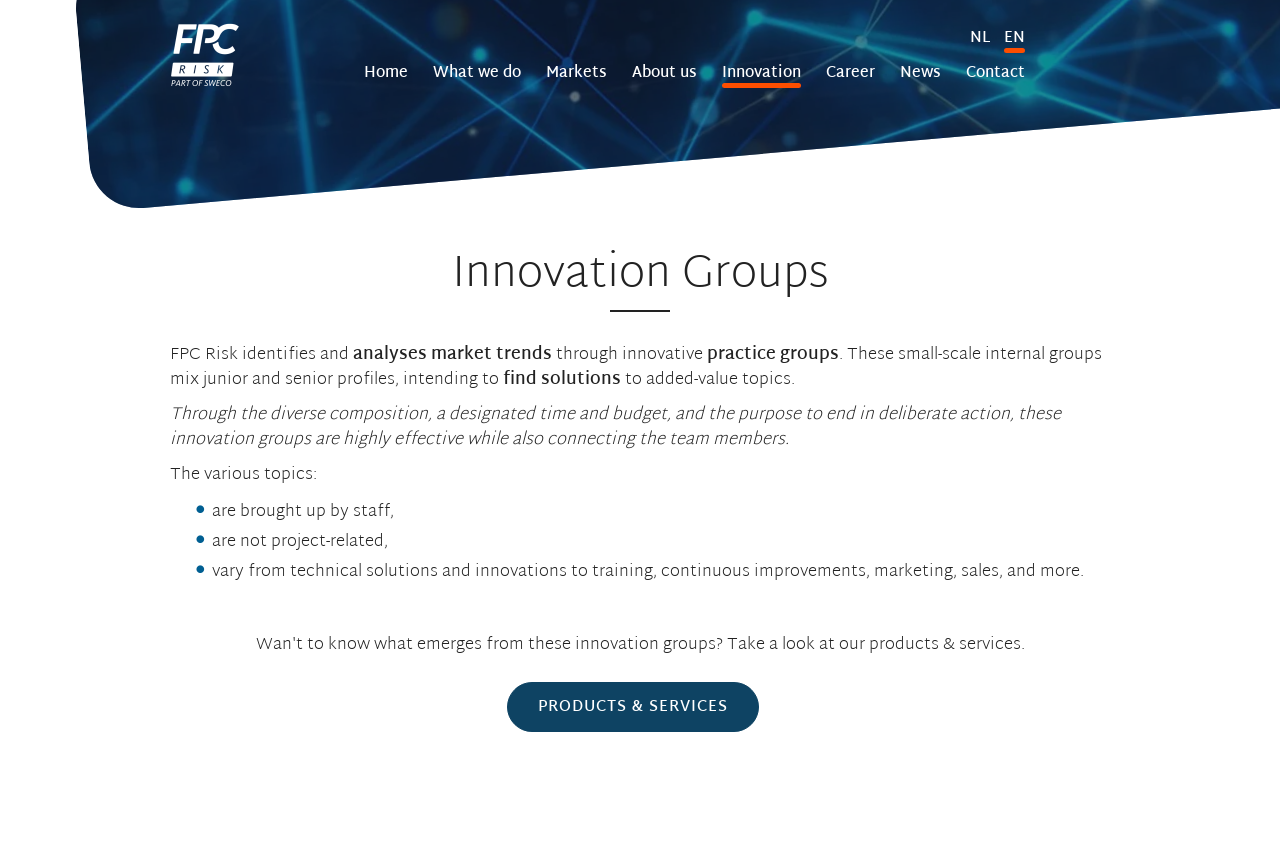Can you find the bounding box coordinates of the area I should click to execute the following instruction: "Search for something"?

None